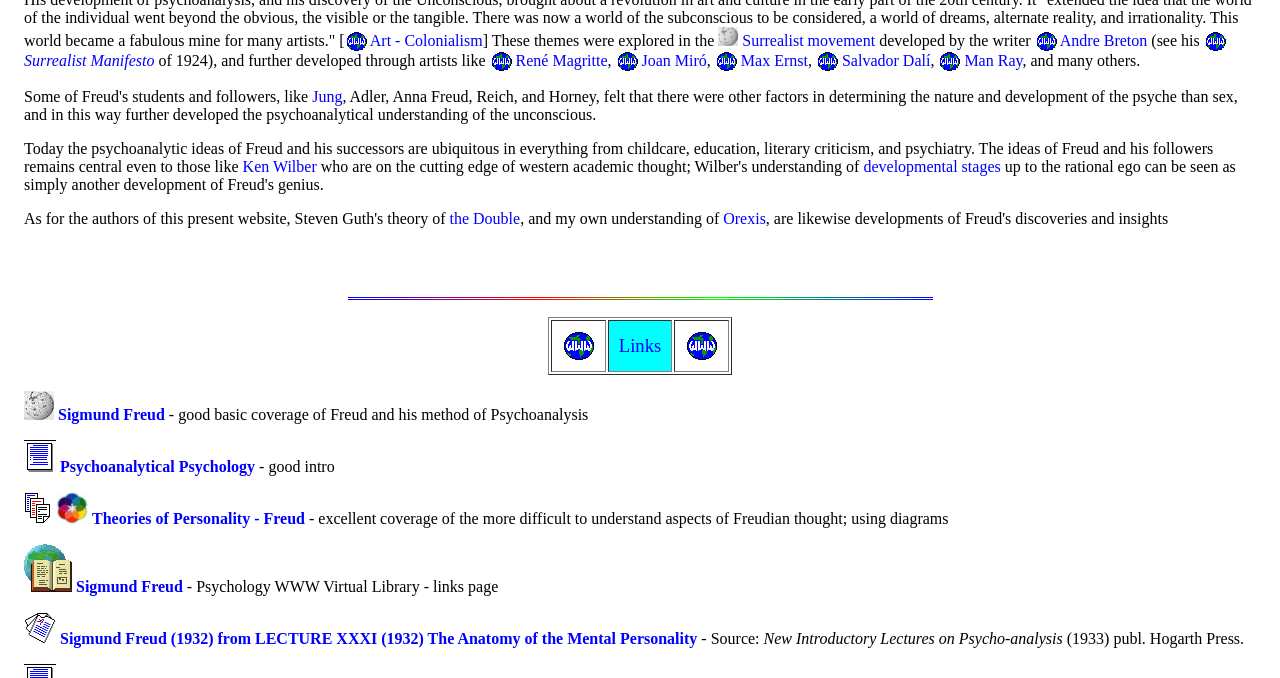Can you provide the bounding box coordinates for the element that should be clicked to implement the instruction: "Read about Sigmund Freud's psychoanalytical ideas"?

[0.045, 0.6, 0.129, 0.625]